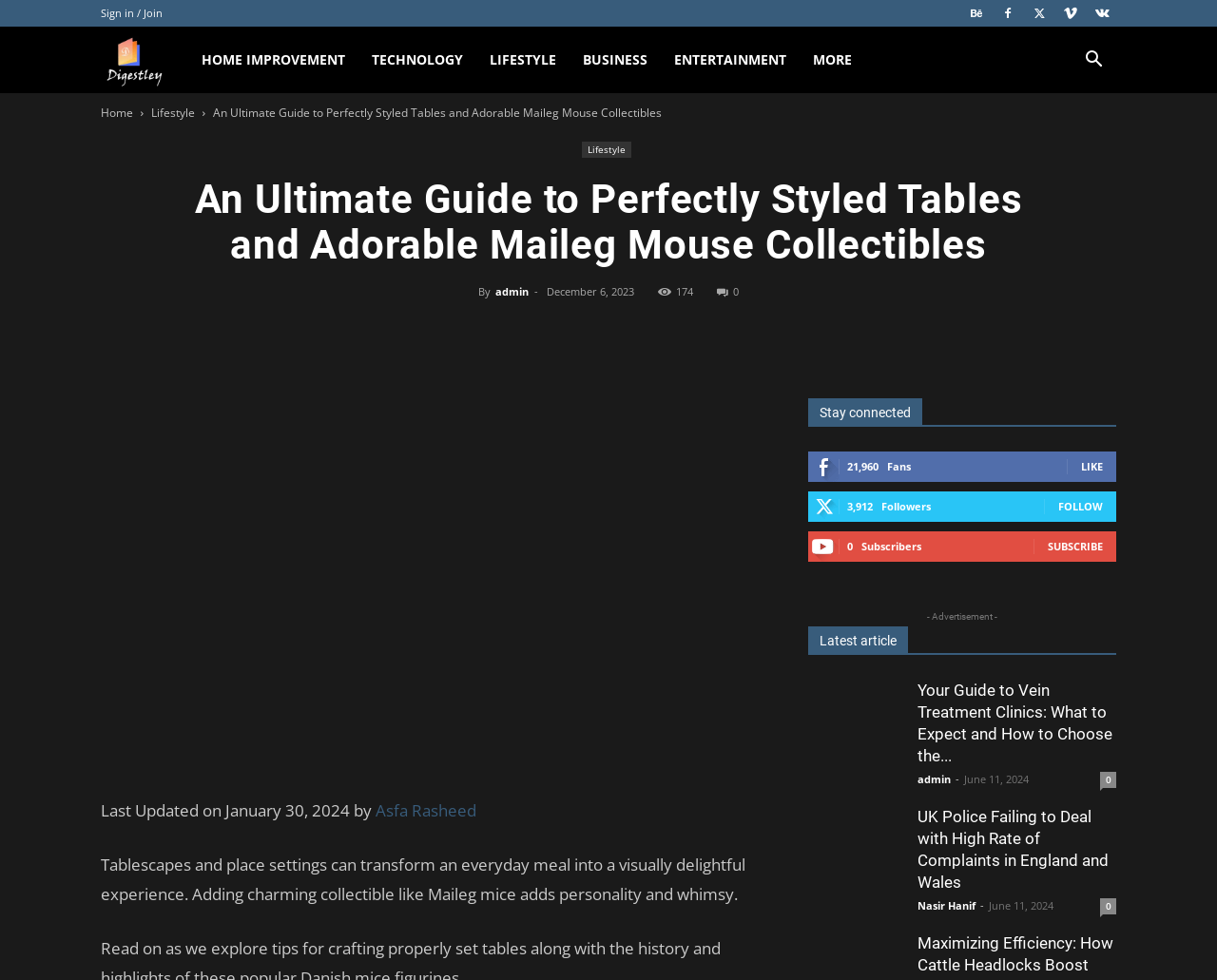Utilize the information from the image to answer the question in detail:
How many fans does the website have?

I found the number of fans by looking at the static text '21,960' which is located next to the text 'Fans'.